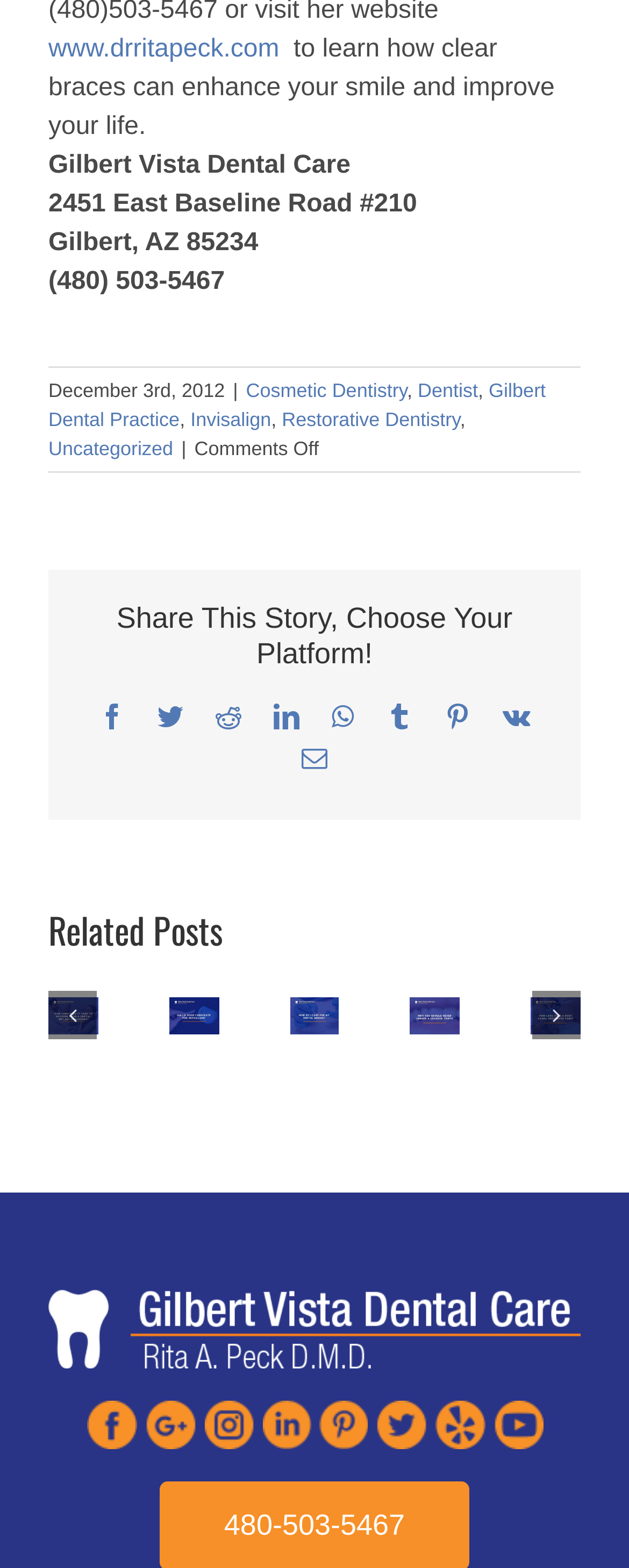Locate the bounding box coordinates of the element's region that should be clicked to carry out the following instruction: "Go to Microsoft Store support". The coordinates need to be four float numbers between 0 and 1, i.e., [left, top, right, bottom].

None